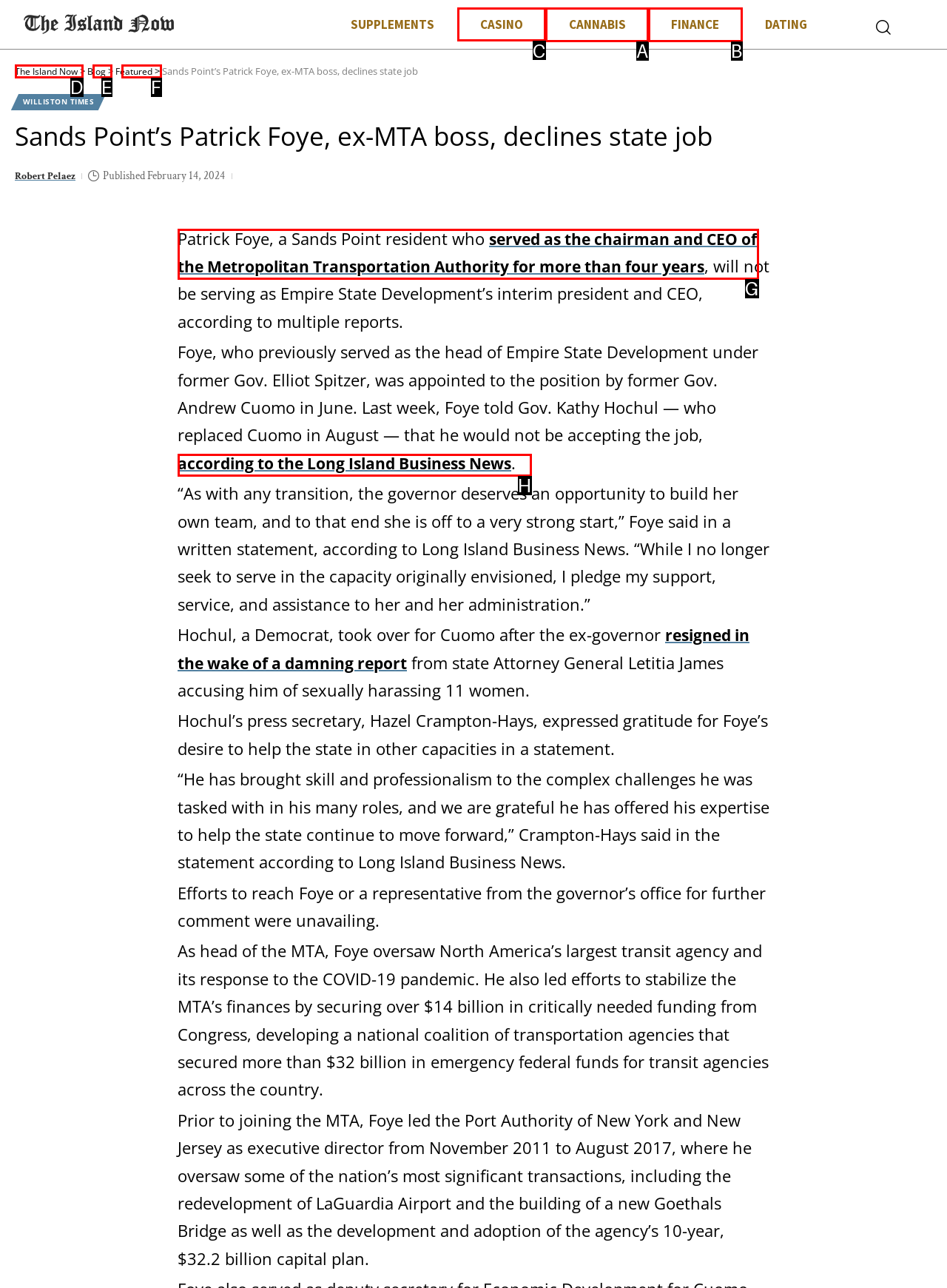Which HTML element should be clicked to complete the following task: Read more about Casino?
Answer with the letter corresponding to the correct choice.

C